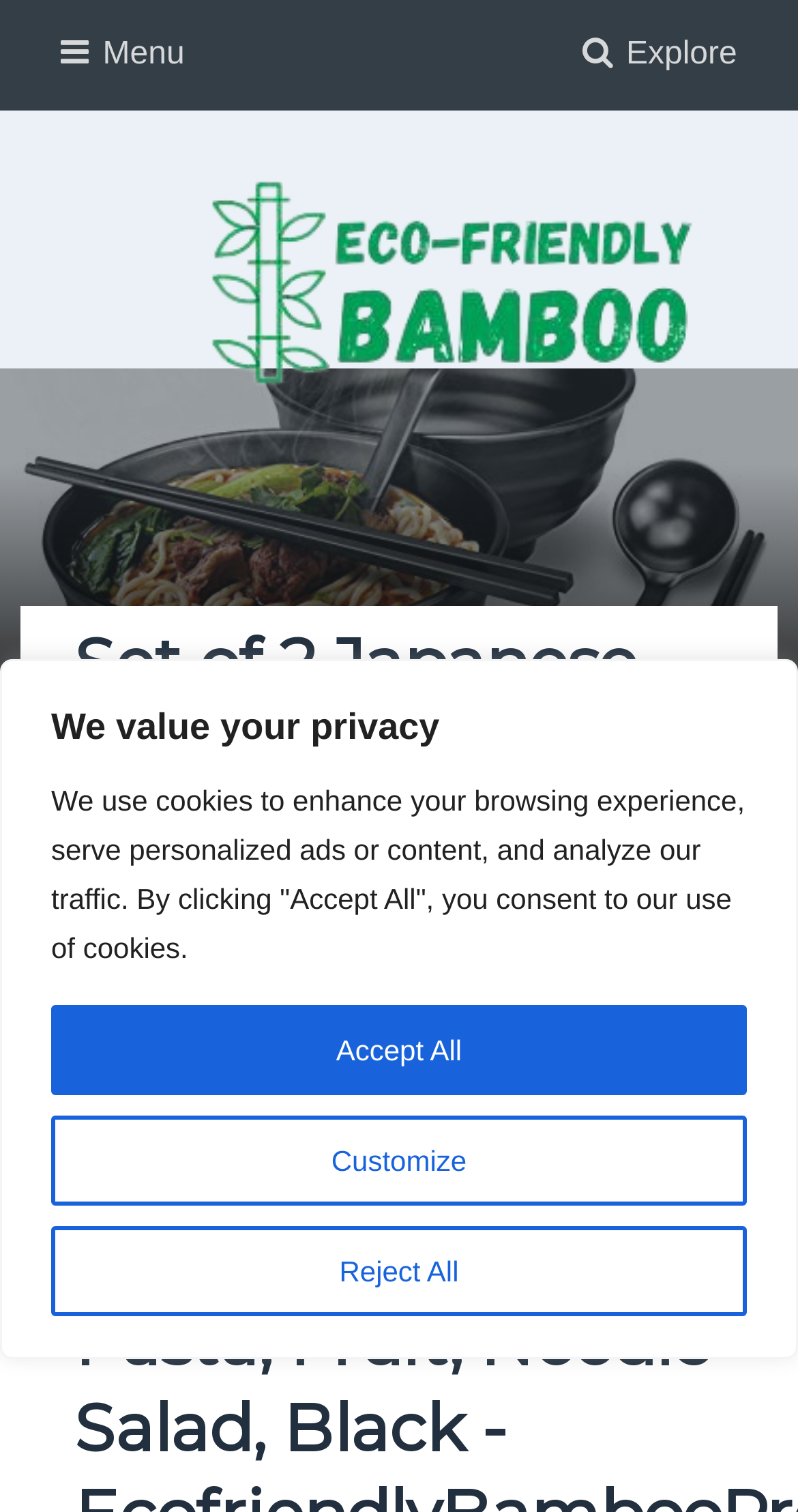Provide your answer in a single word or phrase: 
What is the product name on the webpage?

Set of 2 Japanese Ramen Bowl Set